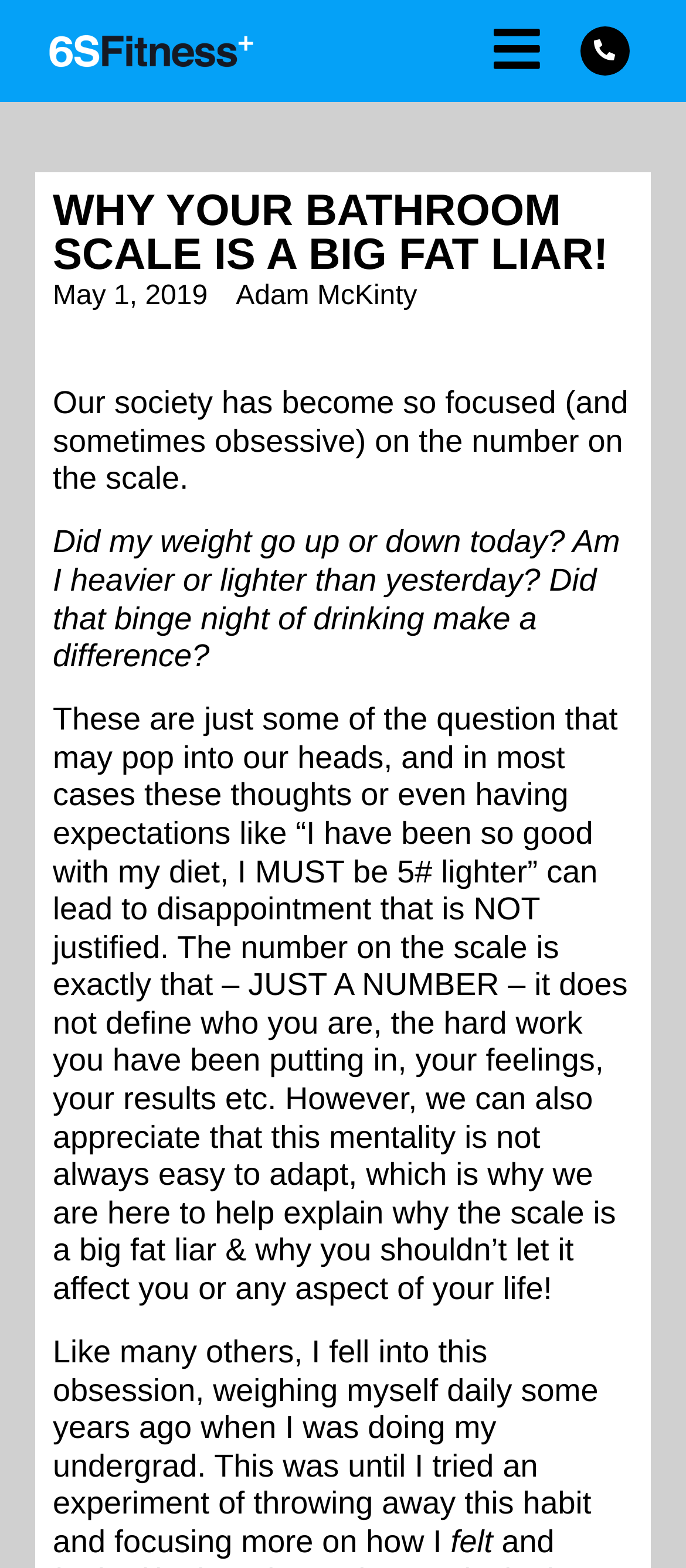What is the author's experience with weighing themselves?
Look at the webpage screenshot and answer the question with a detailed explanation.

The author shares their personal experience of weighing themselves daily during their undergrad years, which is mentioned in the latter part of the article.